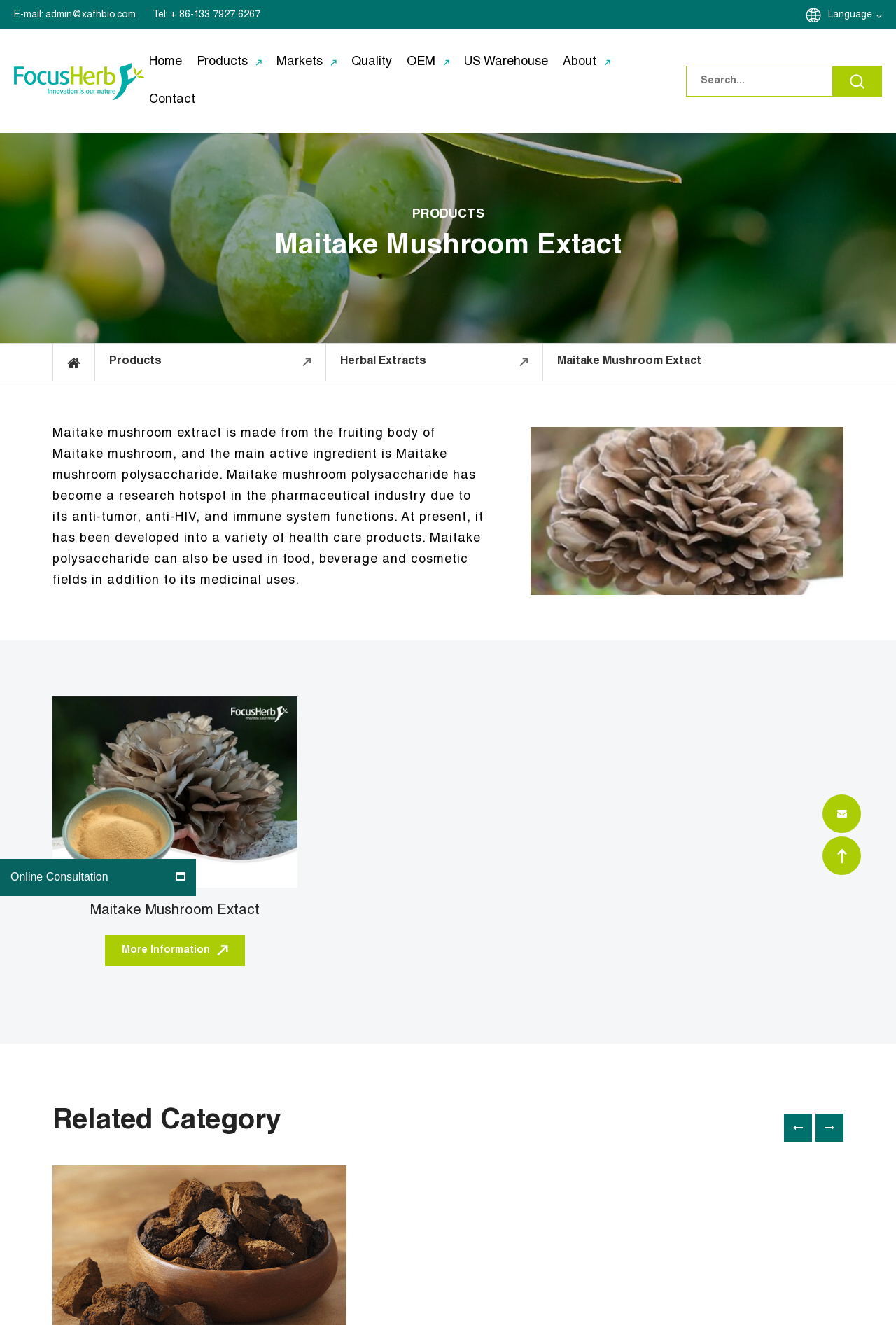Identify the bounding box coordinates of the clickable region to carry out the given instruction: "Go to home page".

[0.167, 0.033, 0.203, 0.061]